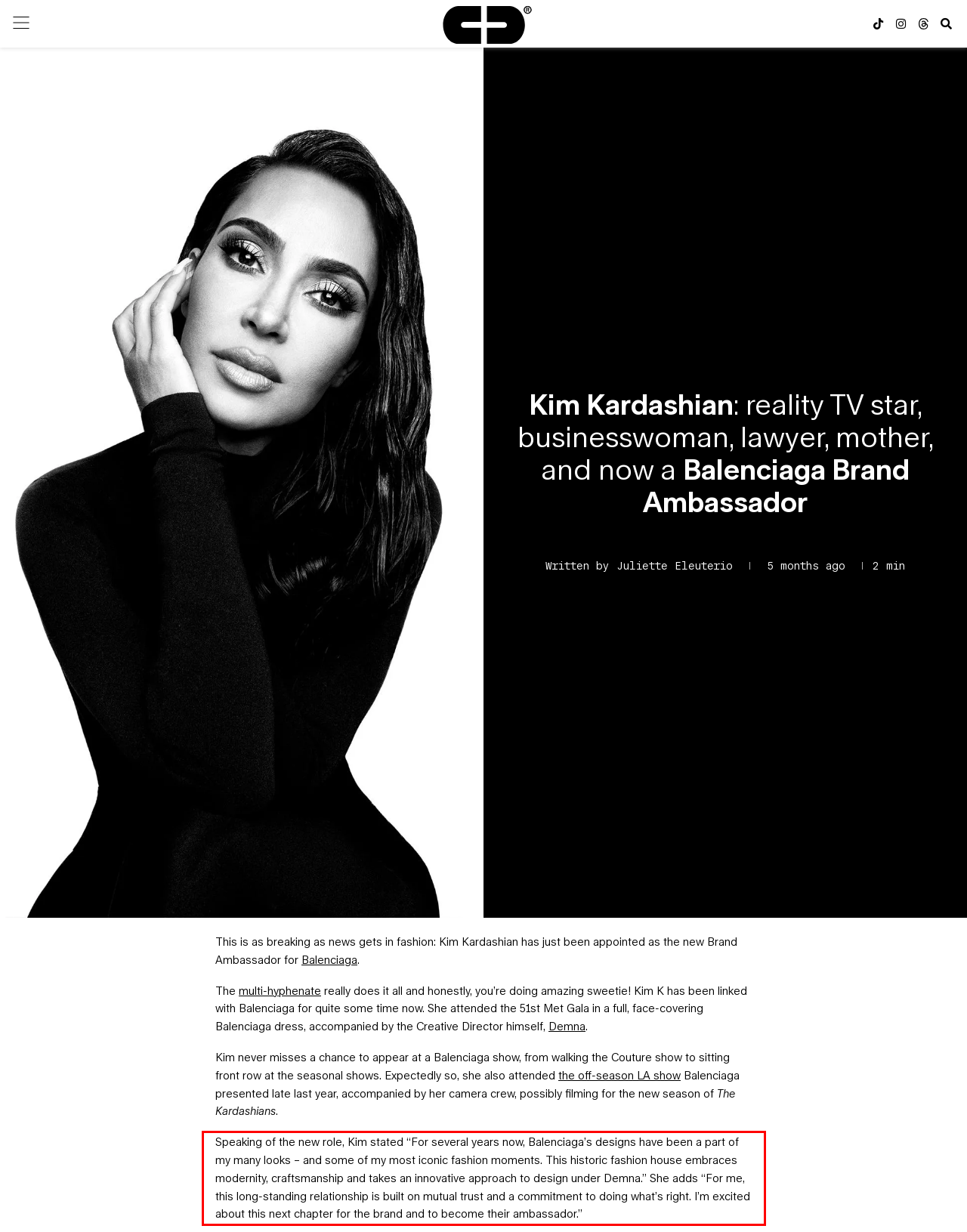You have a screenshot with a red rectangle around a UI element. Recognize and extract the text within this red bounding box using OCR.

Speaking of the new role, Kim stated “For several years now, Balenciaga’s designs have been a part of my many looks – and some of my most iconic fashion moments. This historic fashion house embraces modernity, craftsmanship and takes an innovative approach to design under Demna.” She adds “For me, this long-standing relationship is built on mutual trust and a commitment to doing what’s right. I’m excited about this next chapter for the brand and to become their ambassador.”